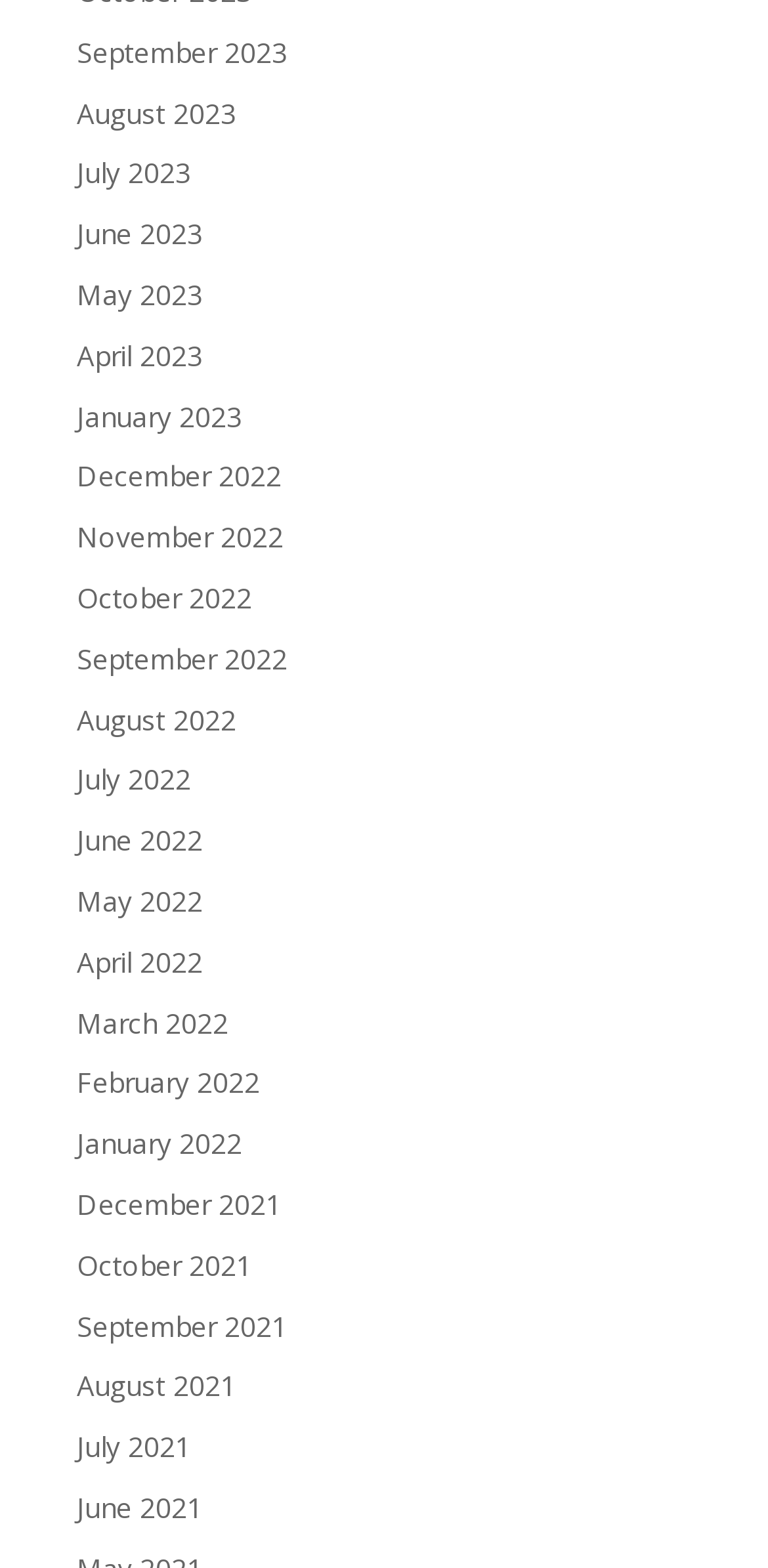Please locate the bounding box coordinates of the element that should be clicked to achieve the given instruction: "View September 2023".

[0.1, 0.021, 0.374, 0.045]